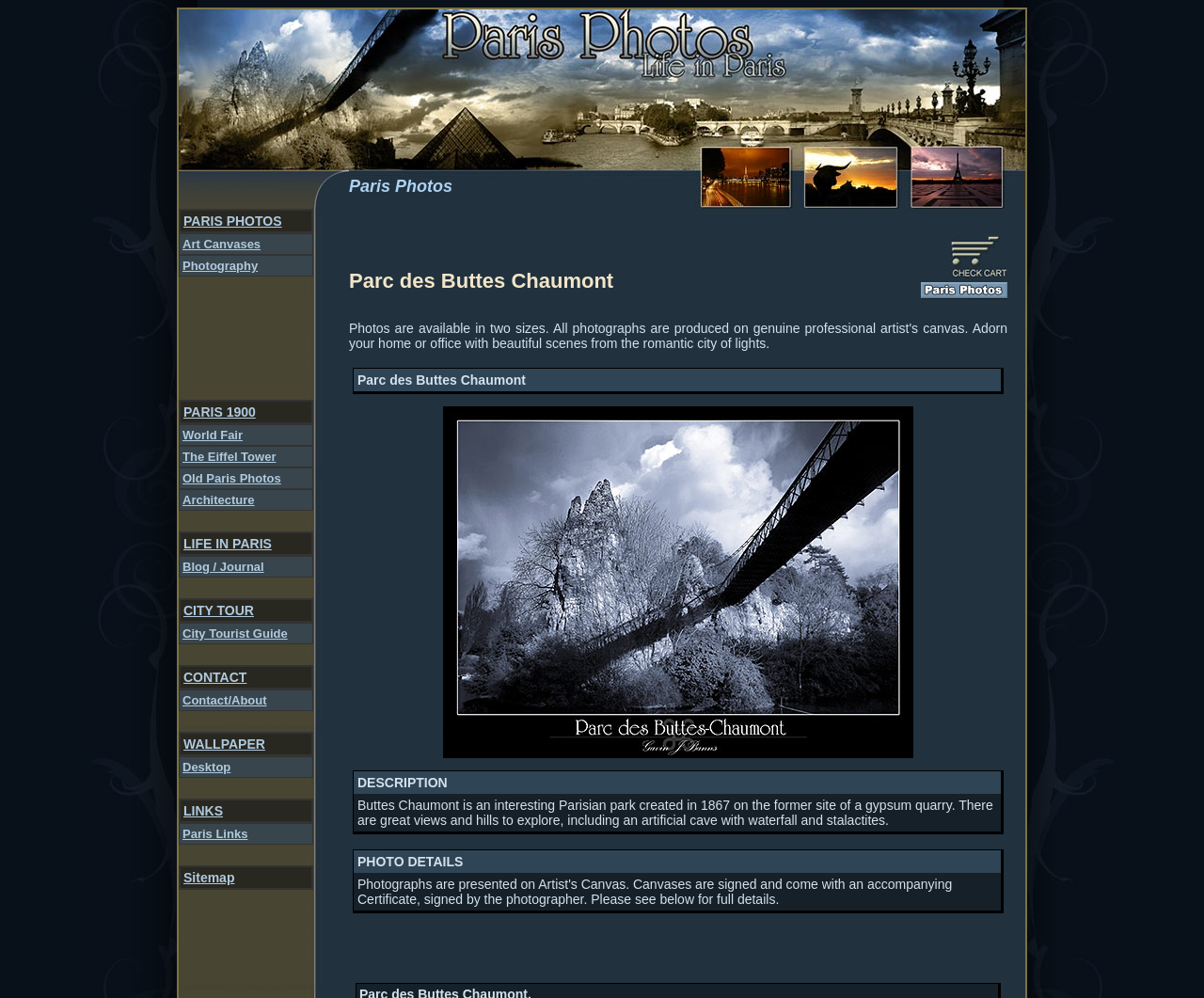Determine the webpage's heading and output its text content.

Parc des Buttes Chaumont